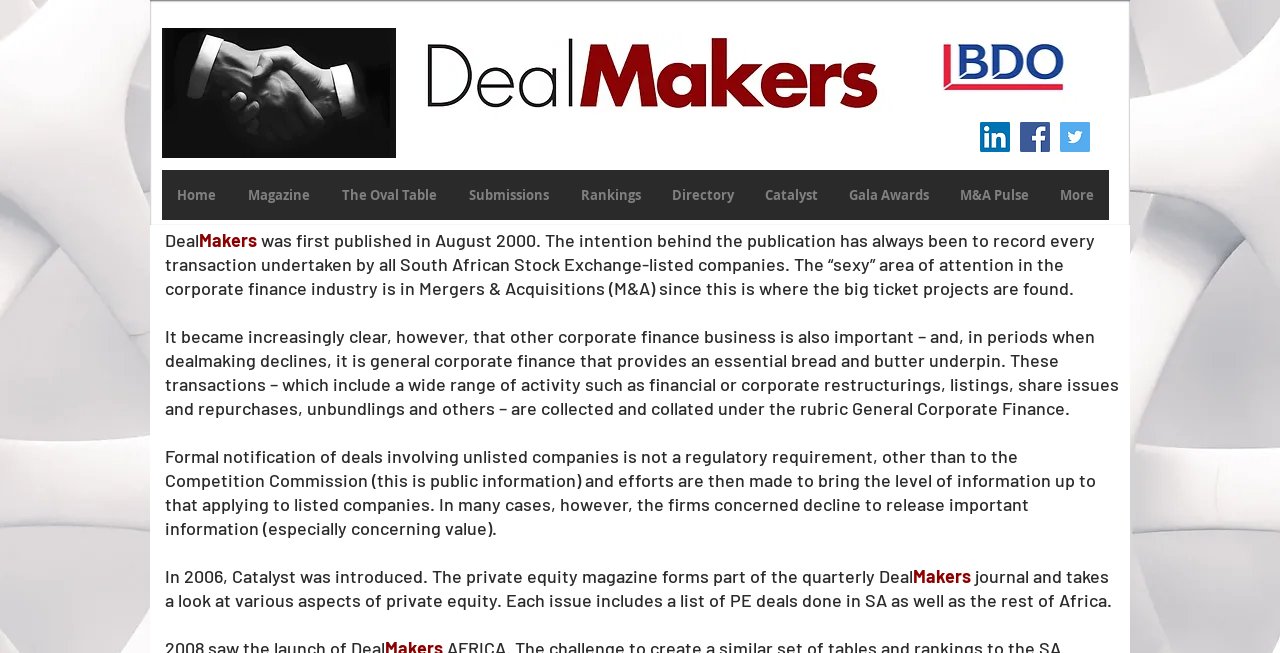What is the name of the publication?
Answer the question with as much detail as possible.

The name of the publication can be inferred from the images 'DealMakers.jpg' and 'DealMakers Red.JPG' at the top of the webpage, as well as the text 'Deal' and 'Makers' scattered throughout the page.